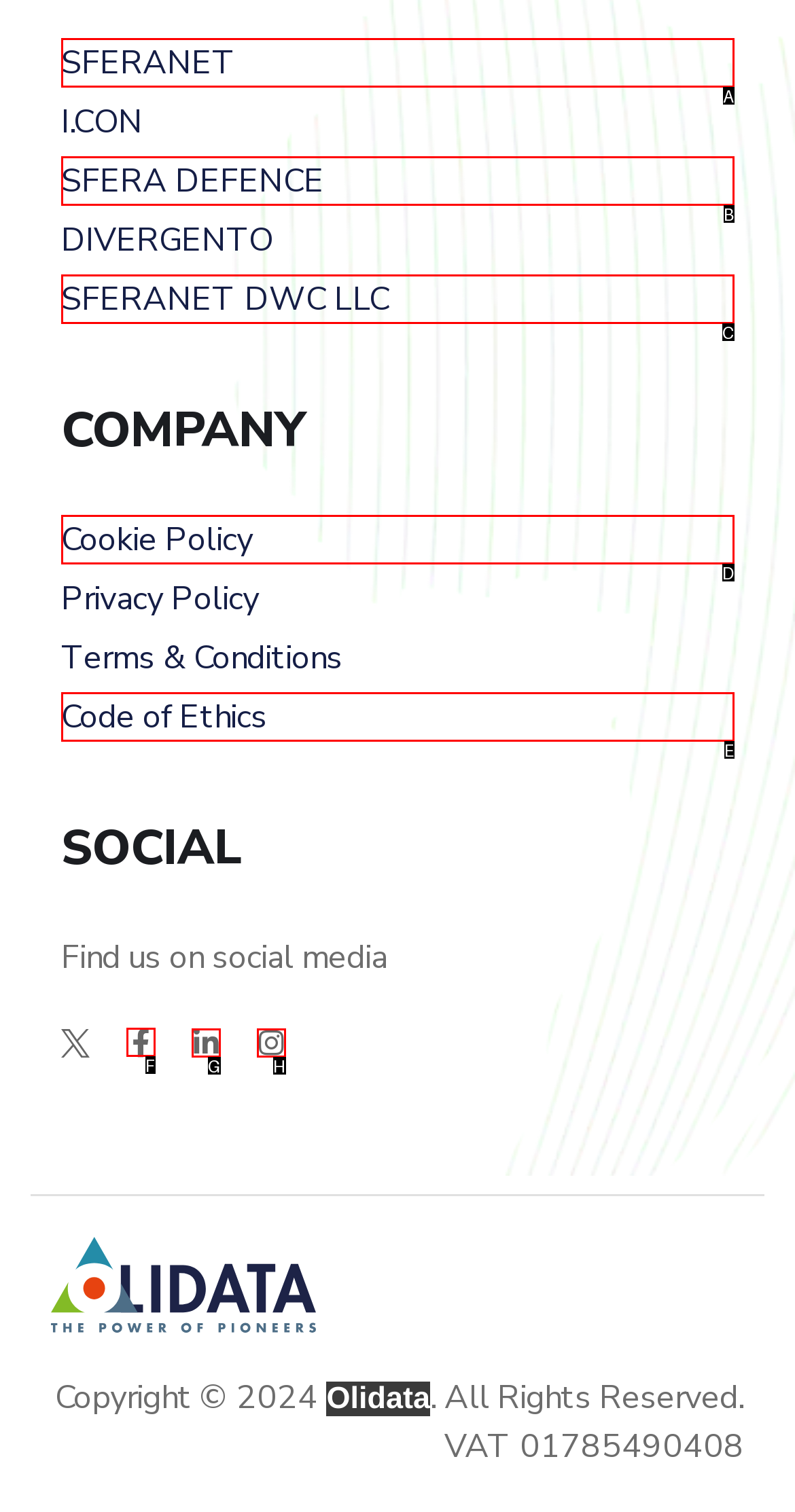Determine the letter of the element to click to accomplish this task: Go to Facebook page. Respond with the letter.

F